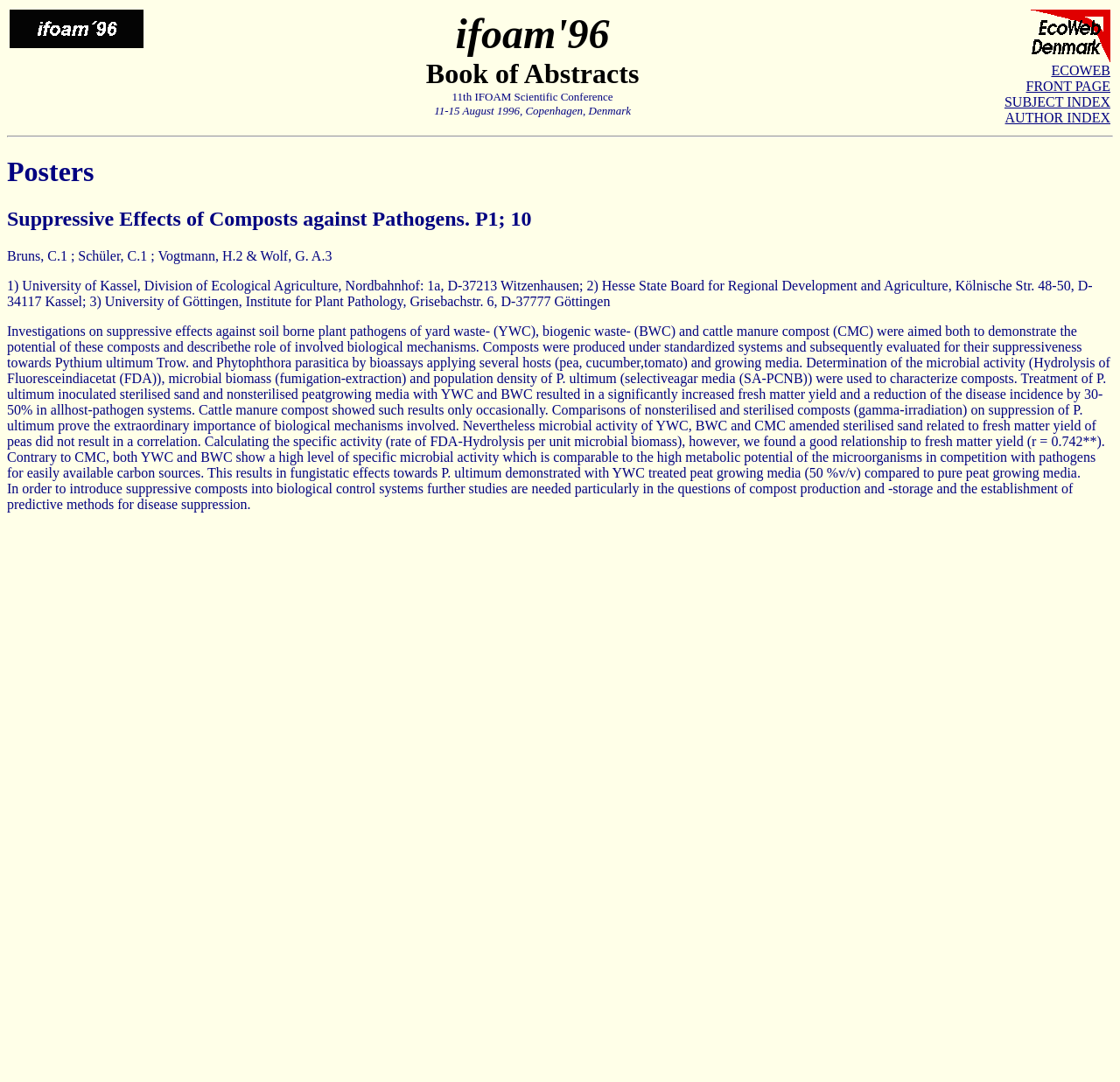What is the date of the conference?
Use the image to answer the question with a single word or phrase.

11-15 August 1996